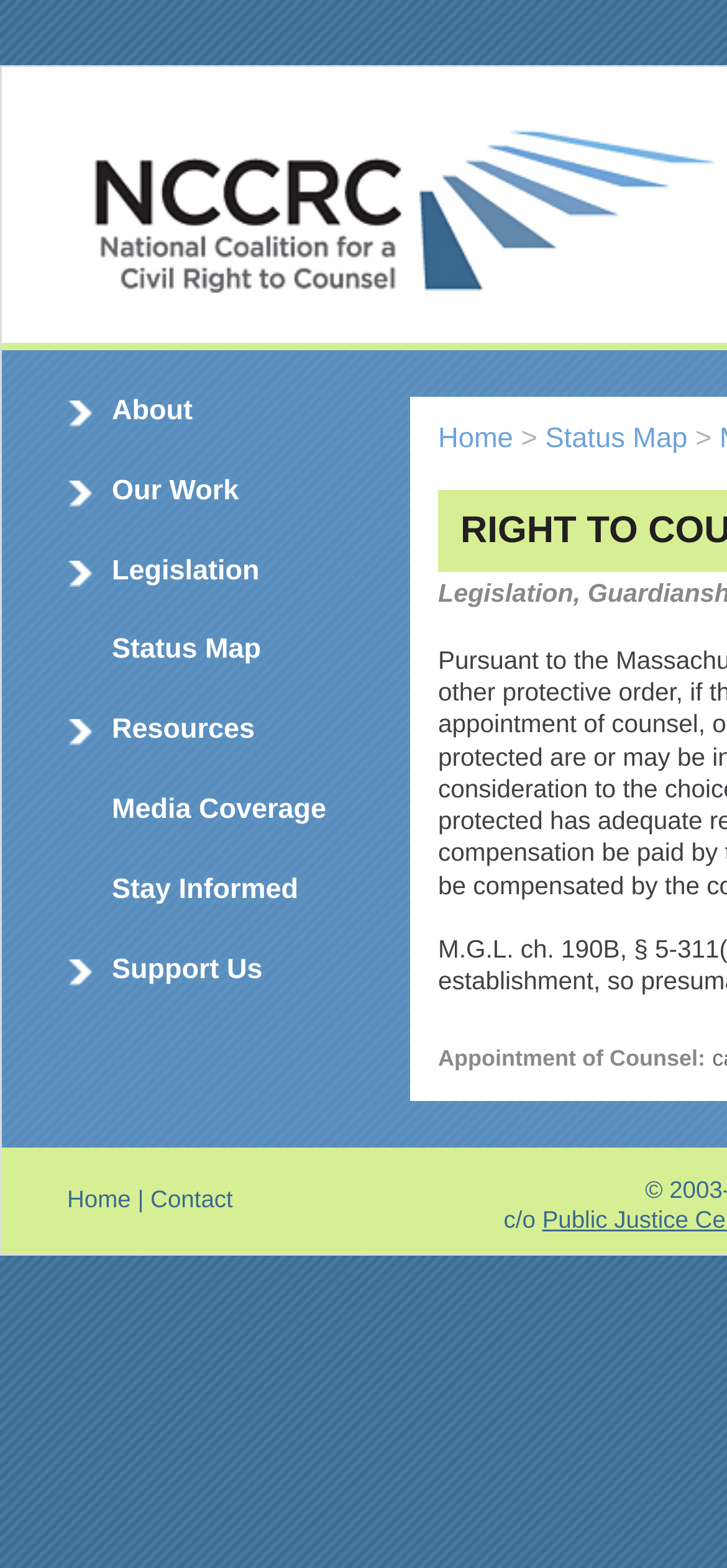Based on the image, give a detailed response to the question: How many main sections are there?

I counted the number of main sections by looking at the headings on the webpage. There are headings for 'About', 'Our Work', 'Legislation', 'Status Map', 'Resources', 'Media Coverage', and 'Support Us', which indicates 7 main sections.